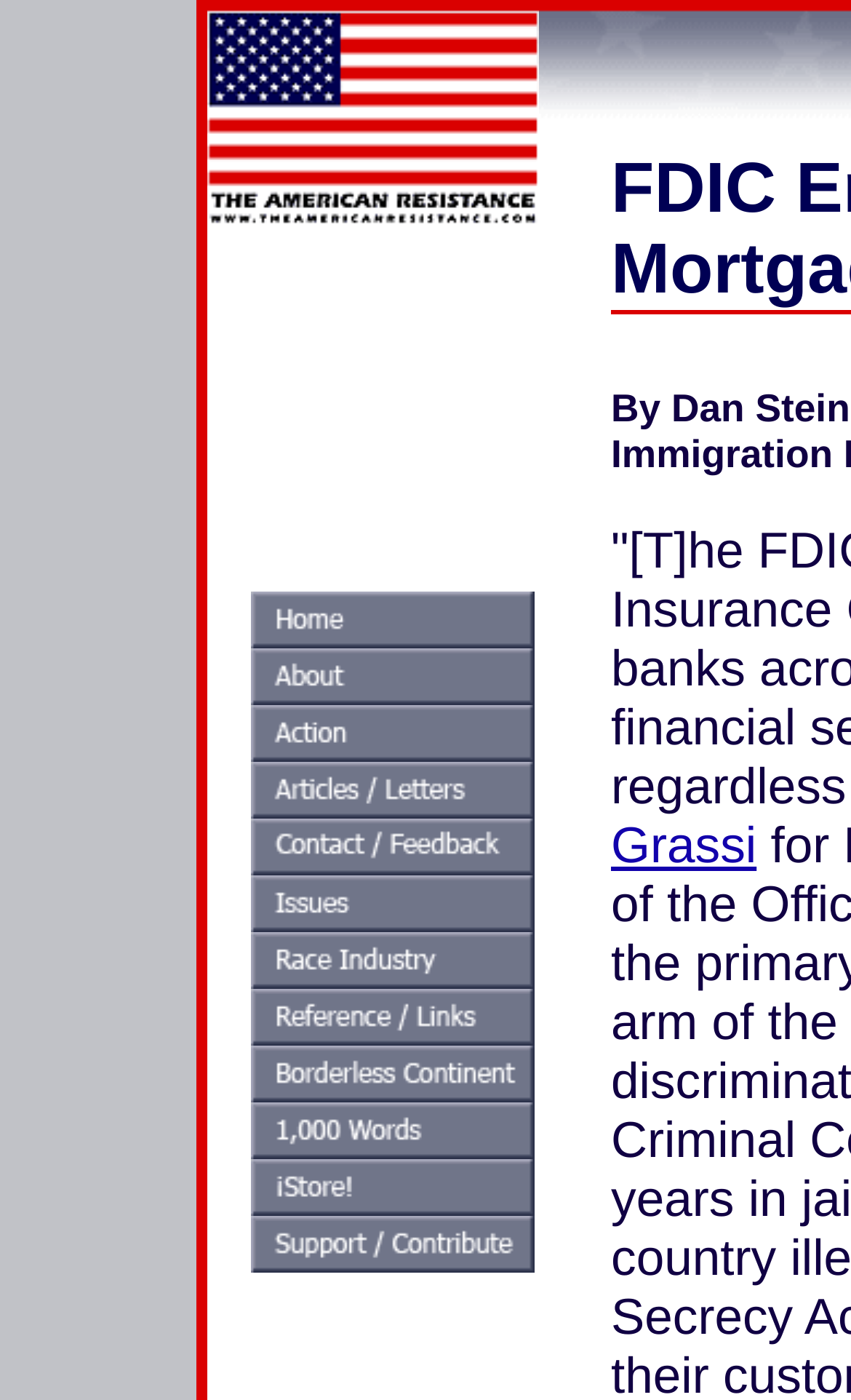Please reply to the following question with a single word or a short phrase:
What is the purpose of the table layout on this webpage?

Organizing content